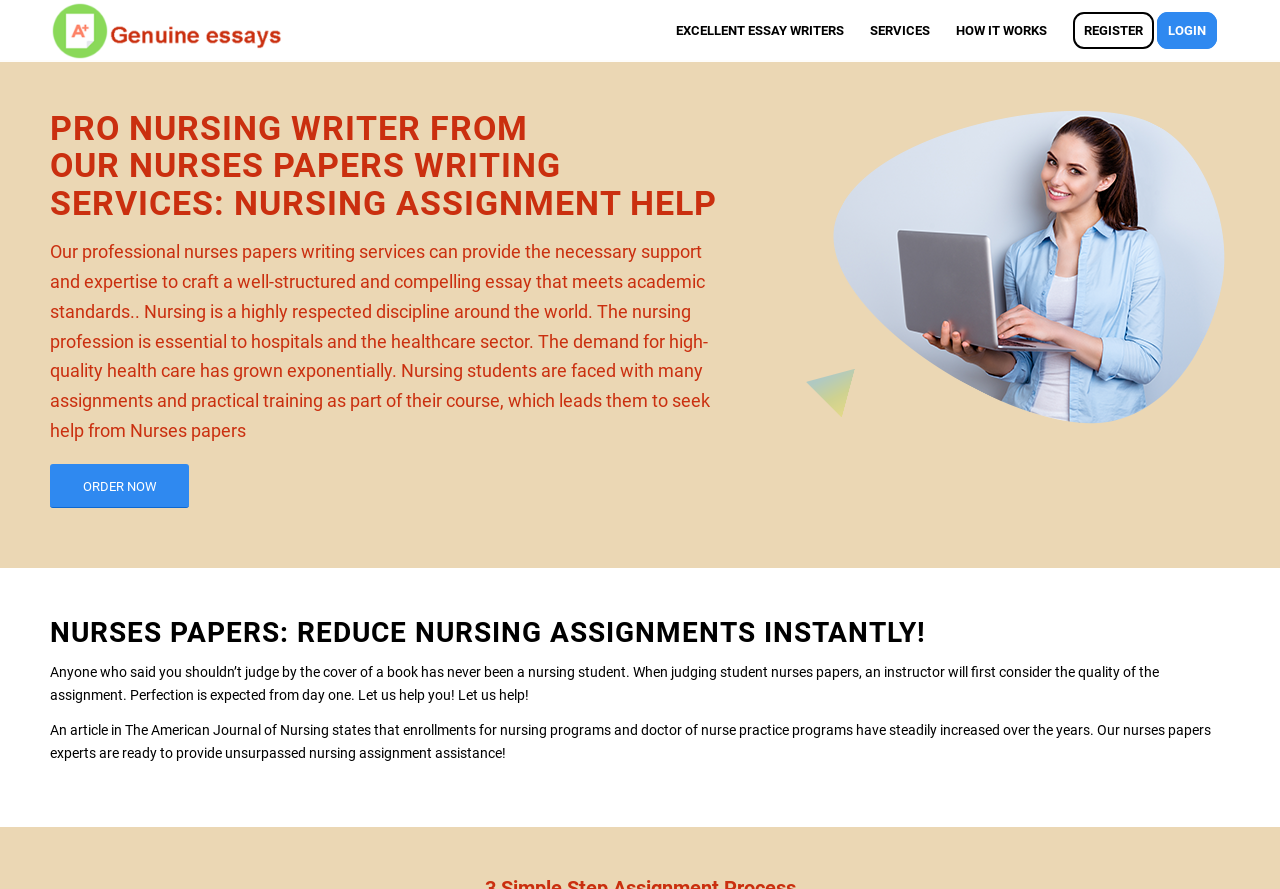What is the focus of the nursing profession according to the webpage?
Please elaborate on the answer to the question with detailed information.

According to the webpage, the nursing profession is essential to hospitals and the healthcare sector. This is stated in the text 'The nursing profession is essential to hospitals and the healthcare sector.' which suggests that the webpage views nursing as a critical component of the healthcare system.